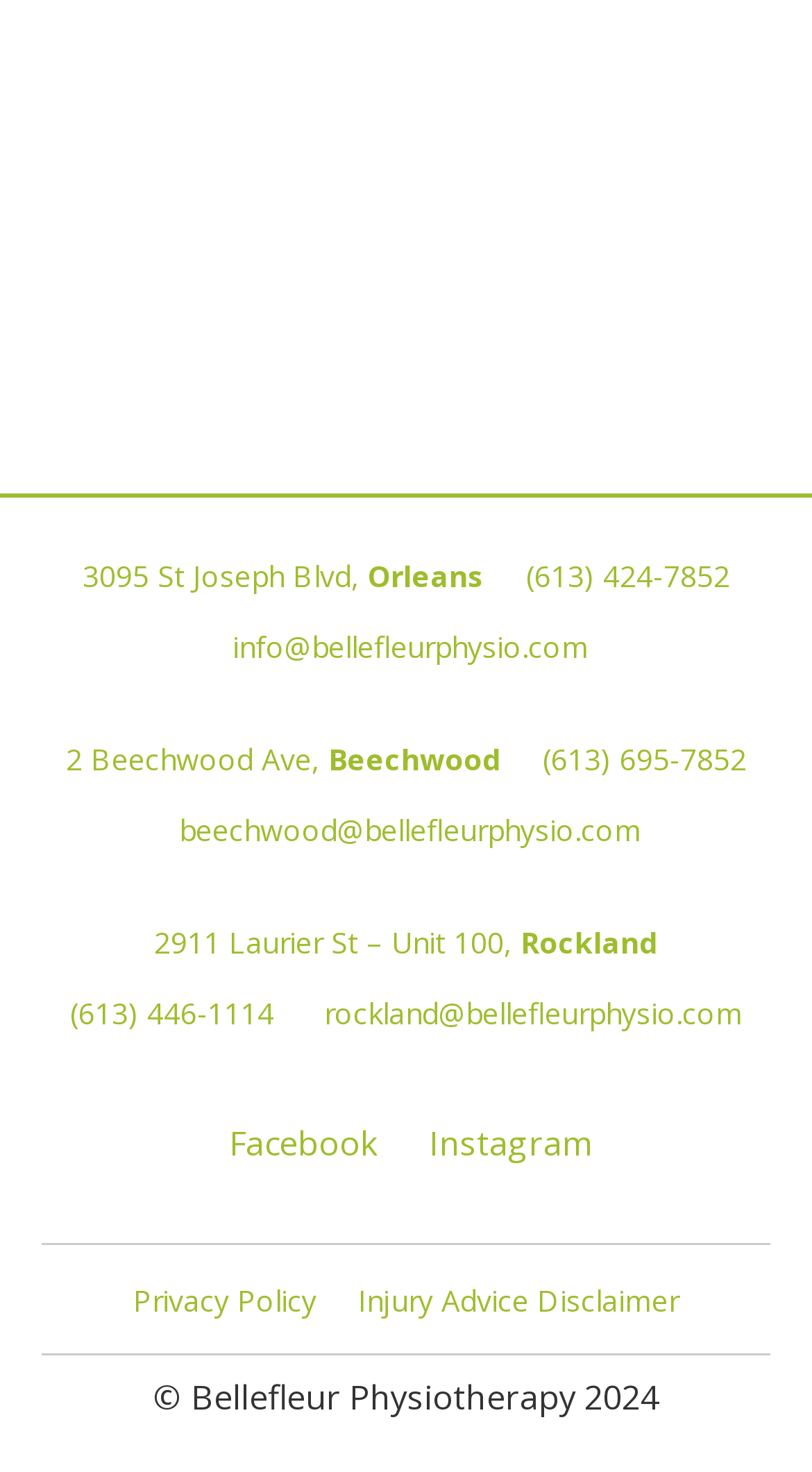Using the format (top-left x, top-left y, bottom-right x, bottom-right y), and given the element description, identify the bounding box coordinates within the screenshot: parent_node: Search name="s" placeholder="Search..."

None